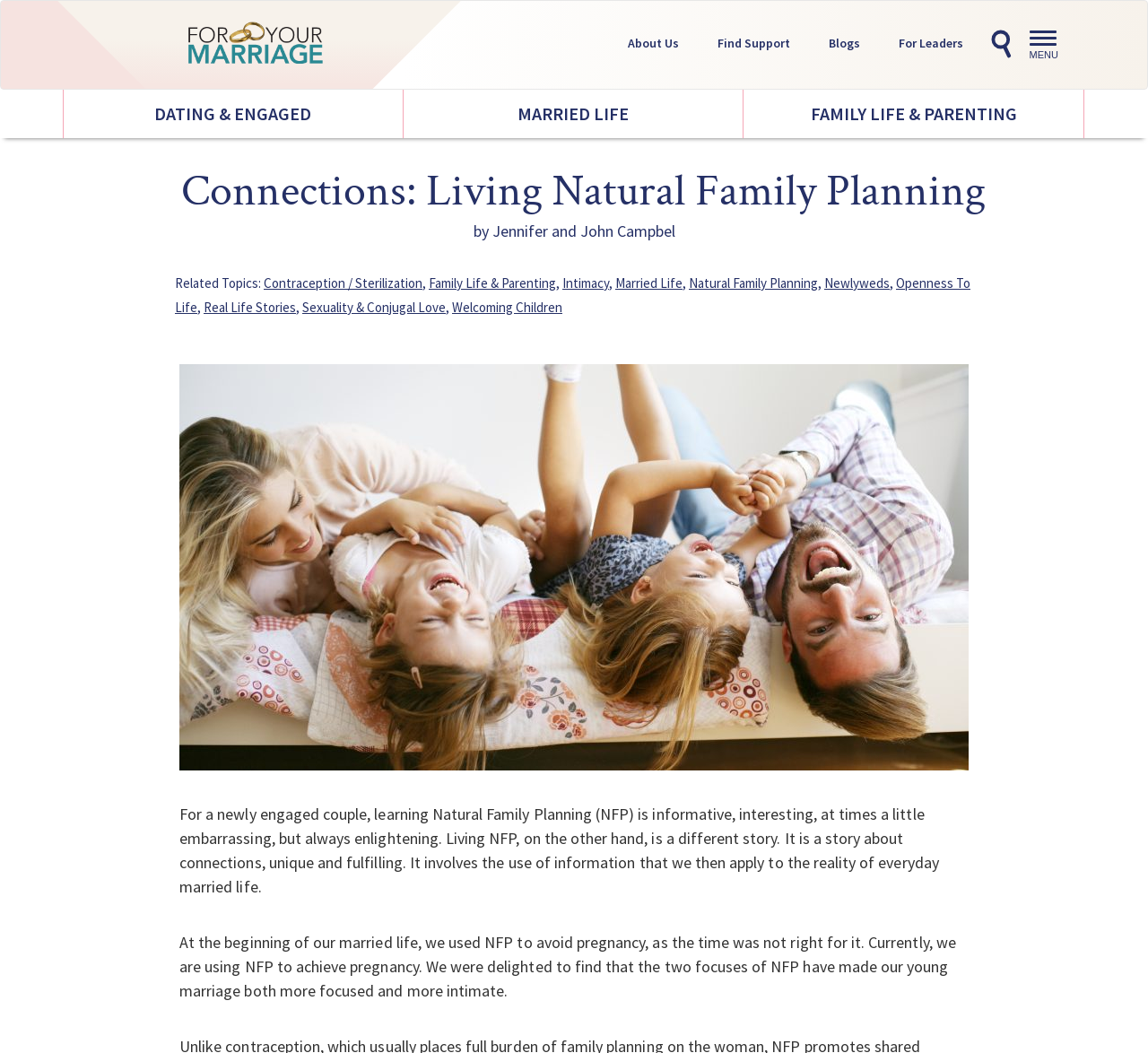Find and indicate the bounding box coordinates of the region you should select to follow the given instruction: "Click the 'Natural Family Planning' link".

[0.6, 0.261, 0.712, 0.277]